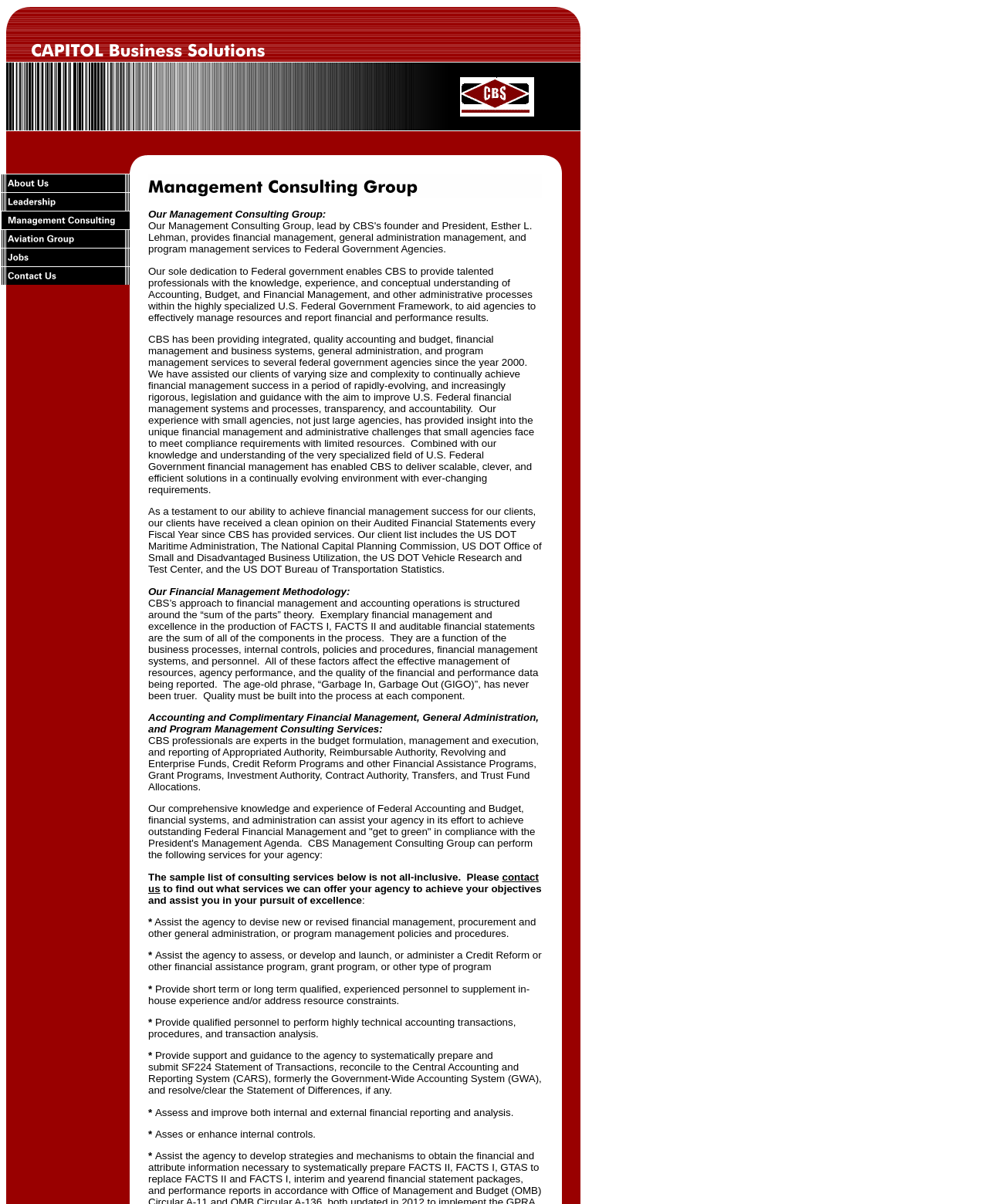Produce a meticulous description of the webpage.

The webpage is about Capitol Business Solutions Inc., a federal government accounting contractor. At the top, there are multiple images arranged horizontally, taking up the full width of the page. Below these images, there is a table with multiple rows and columns, containing more images and links to different sections of the website, such as "About Us", "Leadership", "Management Consulting", "Aviation Group", and "Jobs".

To the right of this table, there is a large block of text that describes the company's services and expertise in federal government accounting, budget, and financial management. The text explains that the company has been providing integrated services to federal government agencies since 2000 and has helped its clients achieve financial management success.

Below this text, there are several headings and paragraphs that outline the company's financial management methodology, its approach to accounting and financial management, and the services it offers to its clients. These services include budget formulation, management and execution, and reporting, as well as general administration and program management consulting services.

The page also lists some of the specific services the company can offer, such as assisting agencies in devising new or revised financial management policies and procedures, assessing or developing financial assistance programs, and providing qualified personnel to supplement in-house experience.